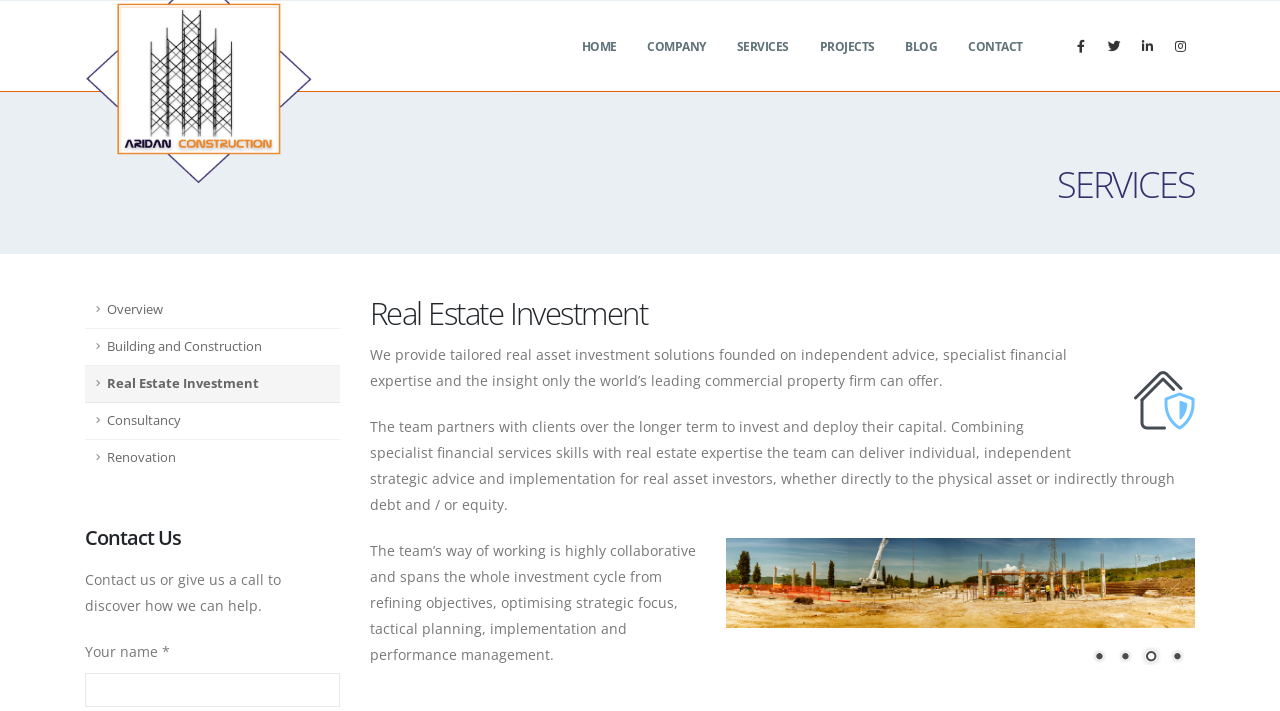Specify the bounding box coordinates of the element's region that should be clicked to achieve the following instruction: "Click the SERVICES link". The bounding box coordinates consist of four float numbers between 0 and 1, in the format [left, top, right, bottom].

[0.564, 0.035, 0.627, 0.163]